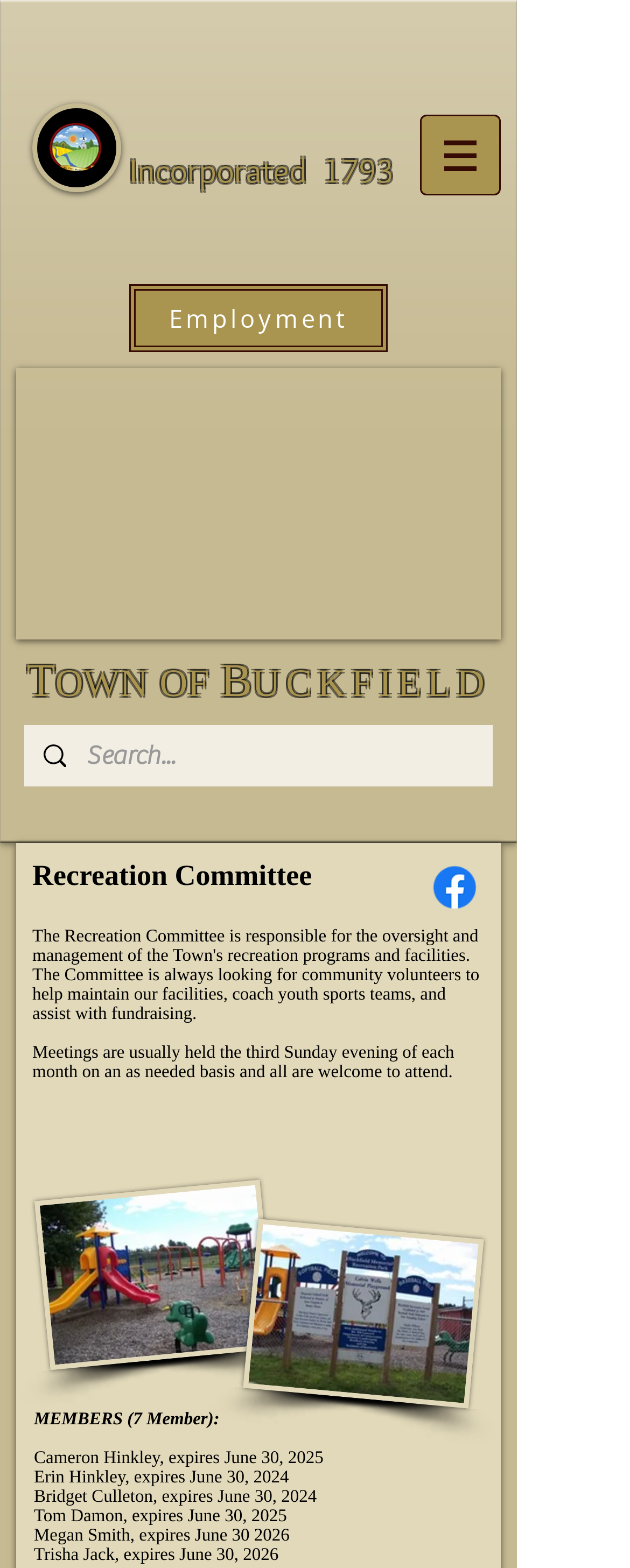Based on the visual content of the image, answer the question thoroughly: What is the expiration date of Cameron Hinkley's term?

The expiration date of Cameron Hinkley's term can be found in the StaticText 'Cameron Hinkley, expires June 30, 2025' which is located below the heading 'MEMBERS (7 Member):'.